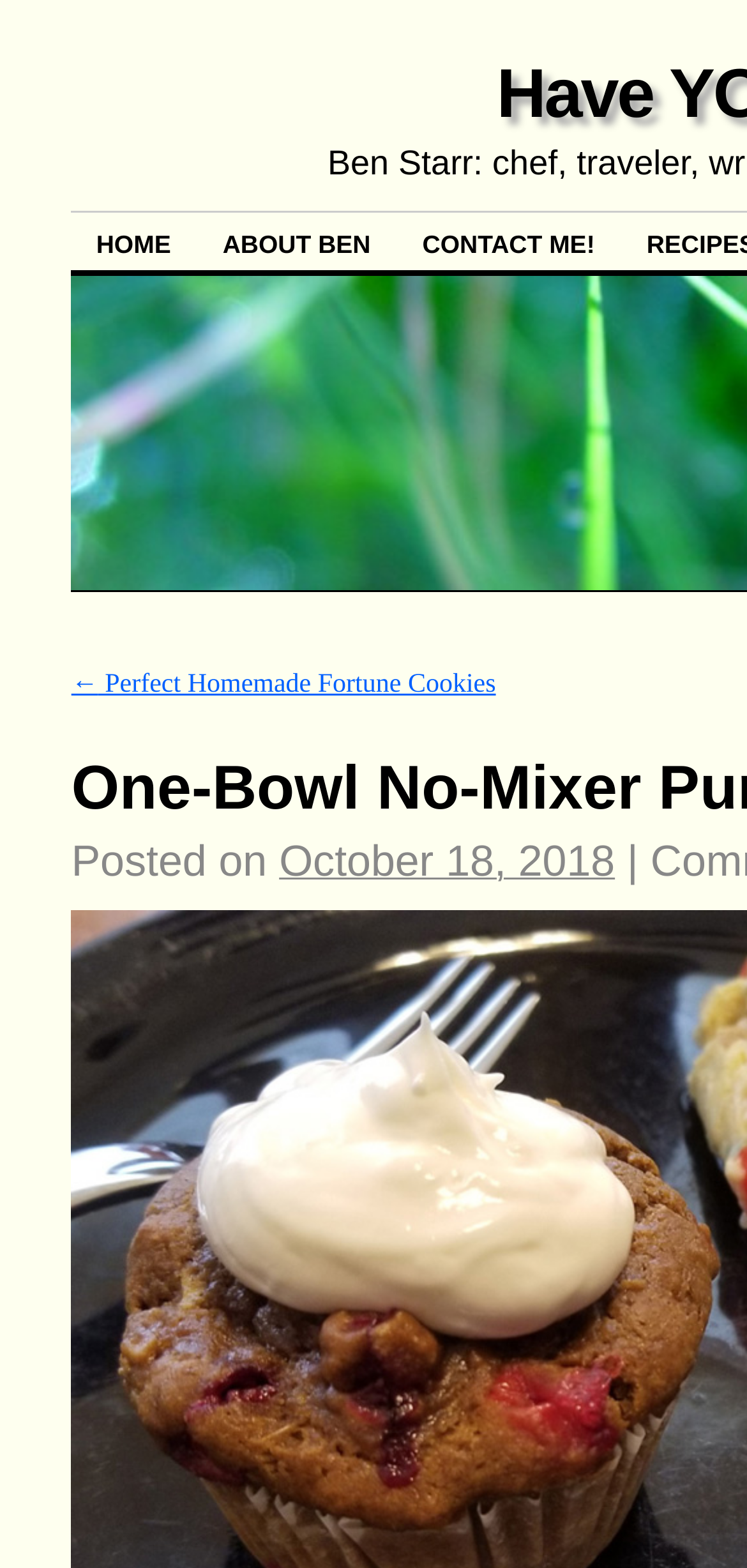What is the previous post about?
Craft a detailed and extensive response to the question.

I found the title of the previous post by looking at the link '← Perfect Homemade Fortune Cookies' which is located above the 'Posted on' text.